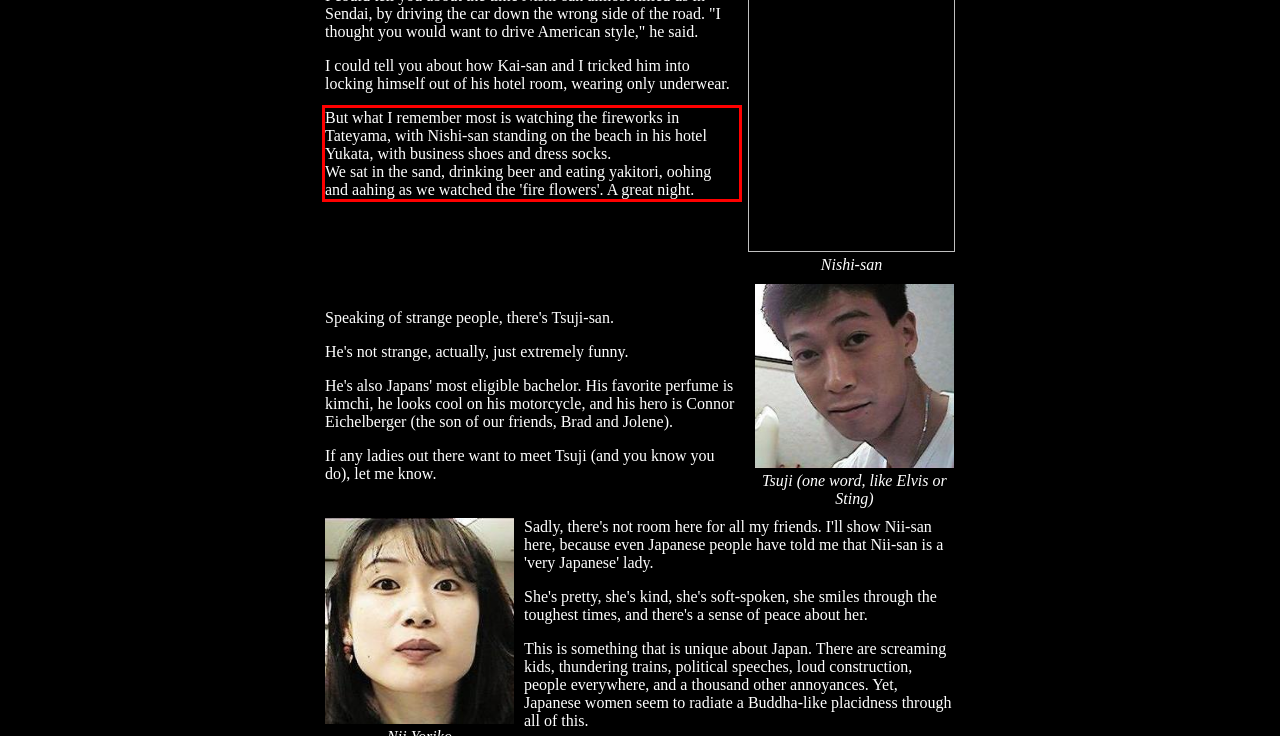Please take the screenshot of the webpage, find the red bounding box, and generate the text content that is within this red bounding box.

But what I remember most is watching the fireworks in Tateyama, with Nishi-san standing on the beach in his hotel Yukata, with business shoes and dress socks. We sat in the sand, drinking beer and eating yakitori, oohing and aahing as we watched the 'fire flowers'. A great night.